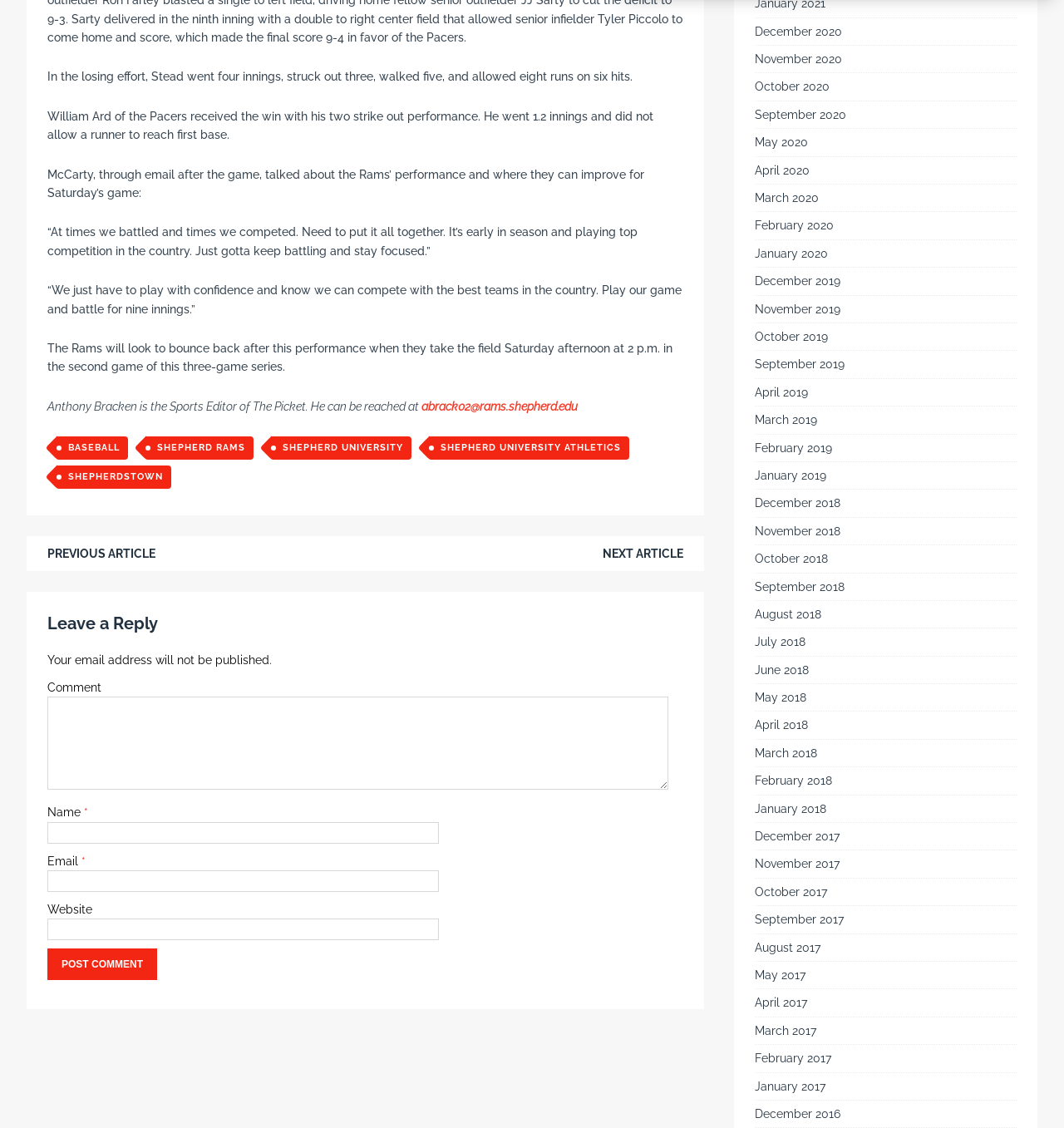Identify the bounding box coordinates of the specific part of the webpage to click to complete this instruction: "Click on the 'POST COMMENT' button".

[0.045, 0.841, 0.148, 0.869]